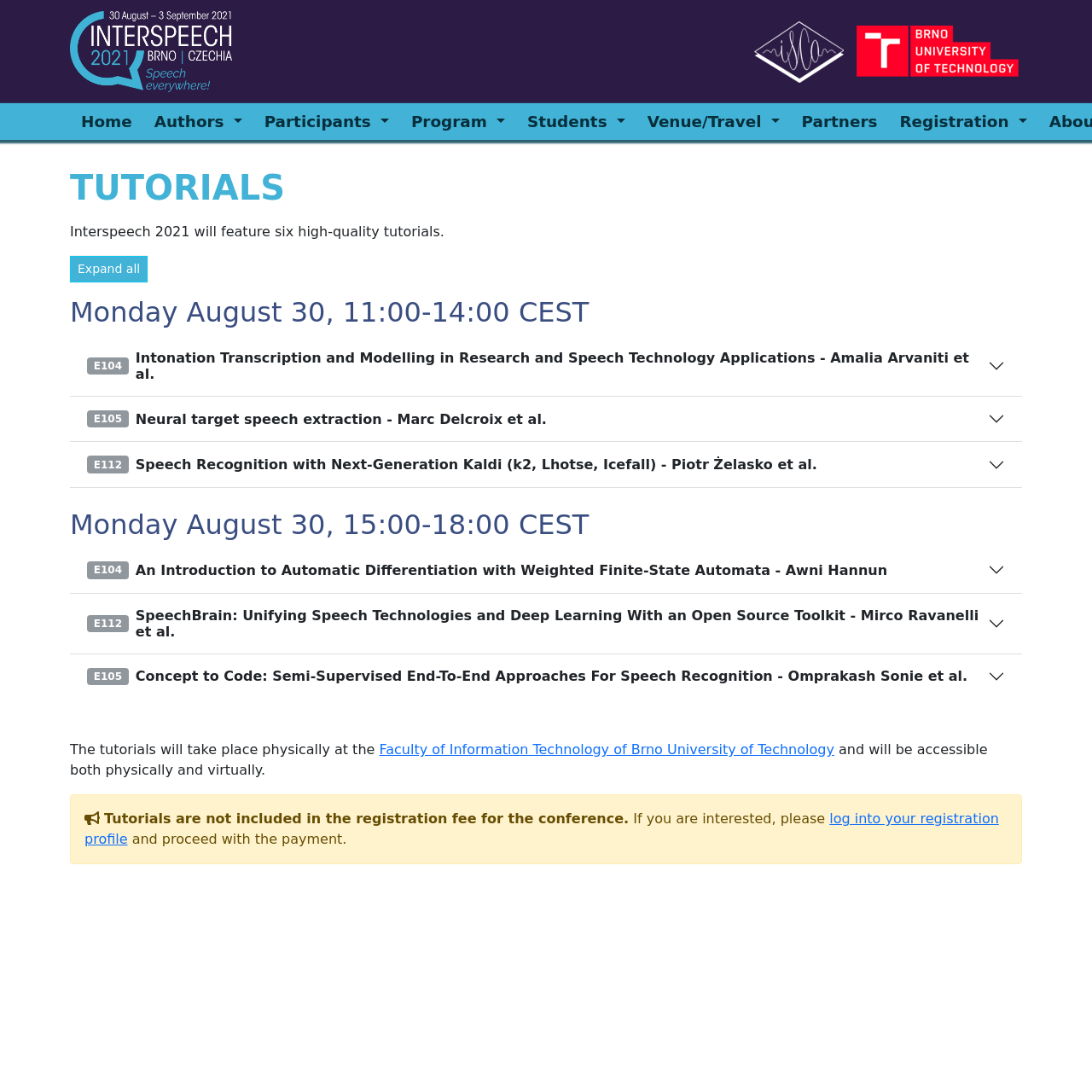Respond to the question below with a single word or phrase: How can I register for a tutorial?

Log into registration profile